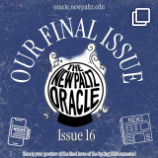Give a thorough caption of the image, focusing on all visible elements.

The image showcases the cover of the final issue of "The New Paltz Oracle," labeled as Issue 16. The design features a prominent, artistic logo of the publication, set against a blue background, which lends a sense of celebration and nostalgia. Above the logo, the words "OUR FINAL ISSUE" are boldly displayed, highlighting the significance of this edition. The cover encapsulates the essence of a concluding chapter for the Oracle, reflecting both the pride and bittersweet emotions of reaching this milestone. Below the logo, a small note encourages readers to check their website, oracle.newpaltz.edu, for more information, fostering continued engagement with the publication's community and legacy.